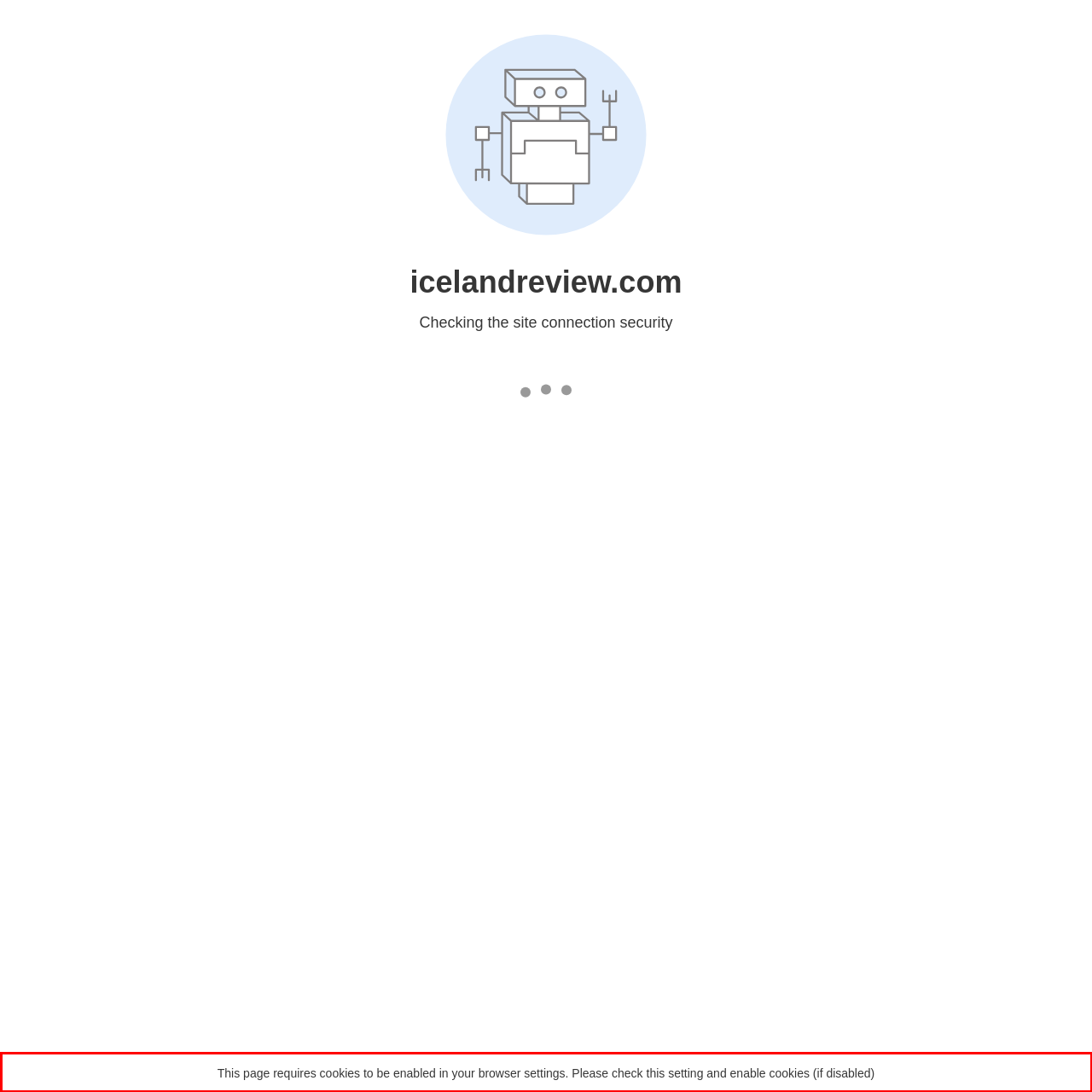By examining the provided screenshot of a webpage, recognize the text within the red bounding box and generate its text content.

This page requires cookies to be enabled in your browser settings. Please check this setting and enable cookies (if disabled)